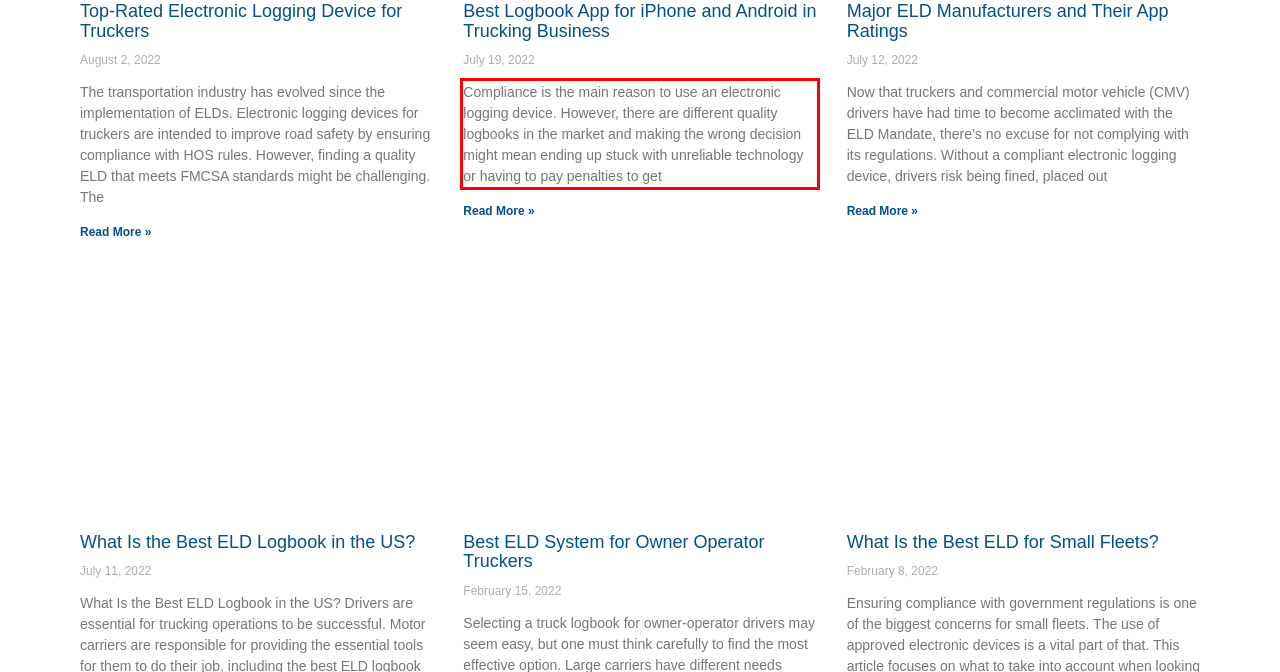Perform OCR on the text inside the red-bordered box in the provided screenshot and output the content.

Compliance is the main reason to use an electronic logging device. However, there are different quality logbooks in the market and making the wrong decision might mean ending up stuck with unreliable technology or having to pay penalties to get